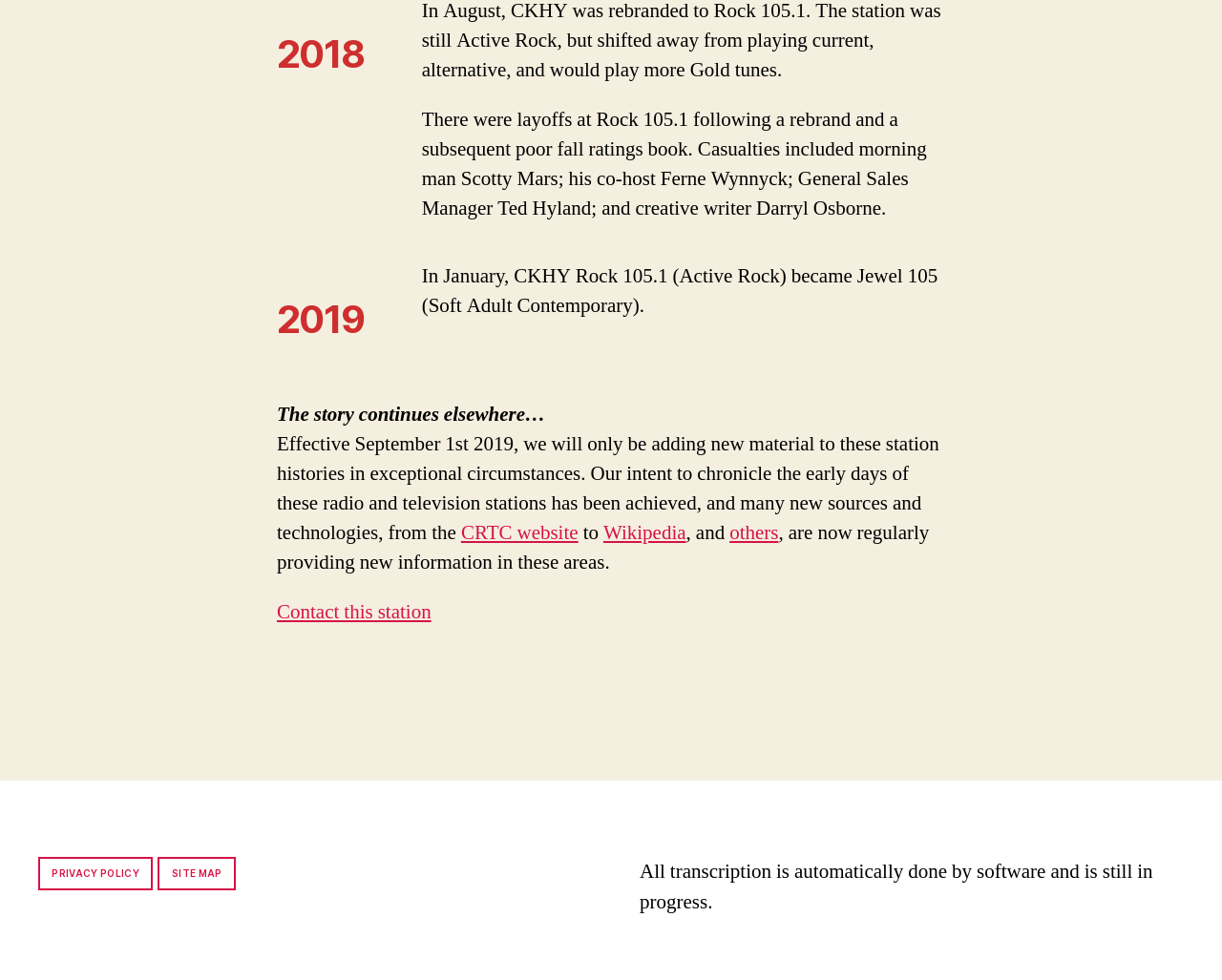What type of music did CKHY play after rebranding?
Please provide a single word or phrase as your answer based on the screenshot.

Active Rock